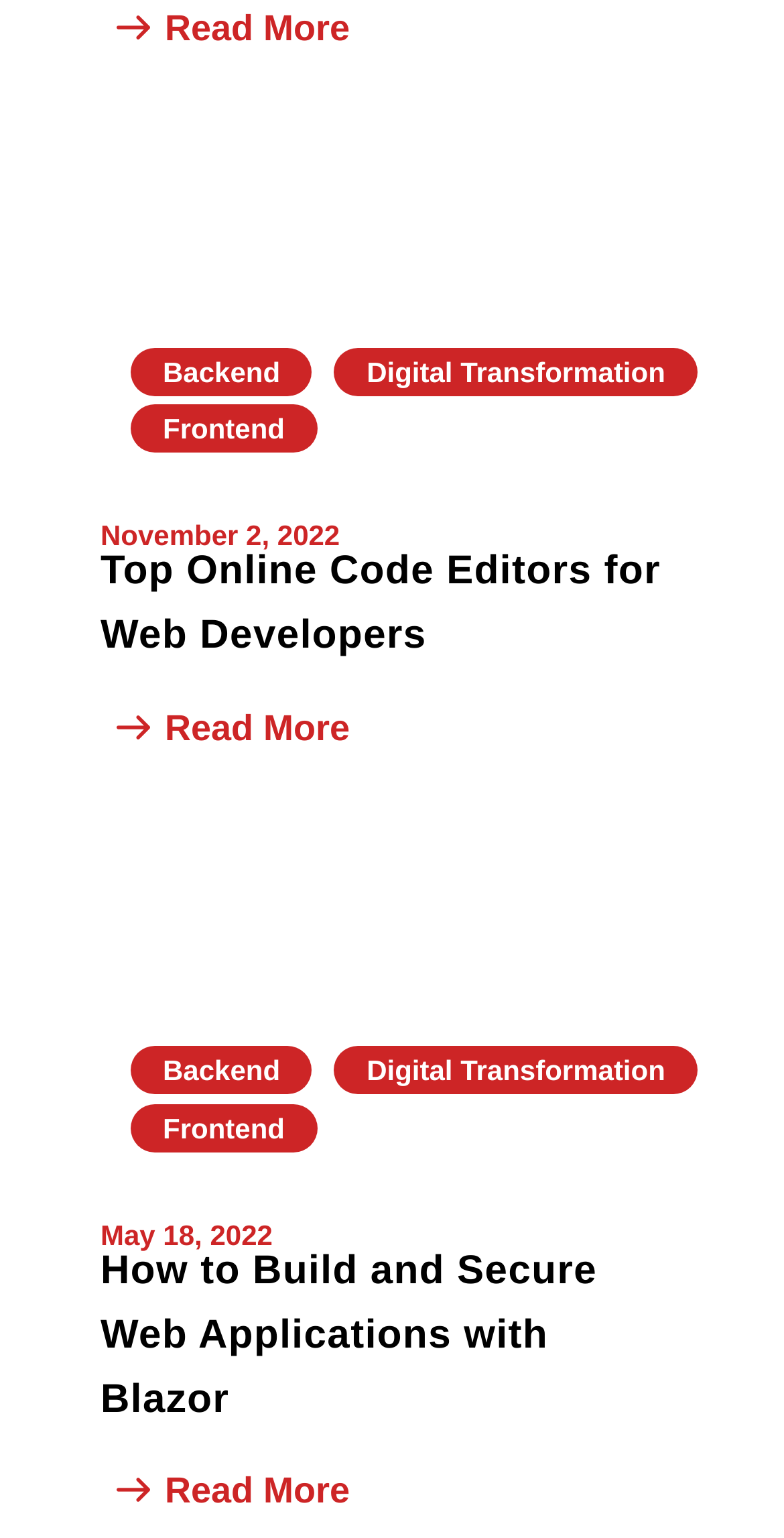Highlight the bounding box of the UI element that corresponds to this description: "alt="A2Z Health Tips"".

None